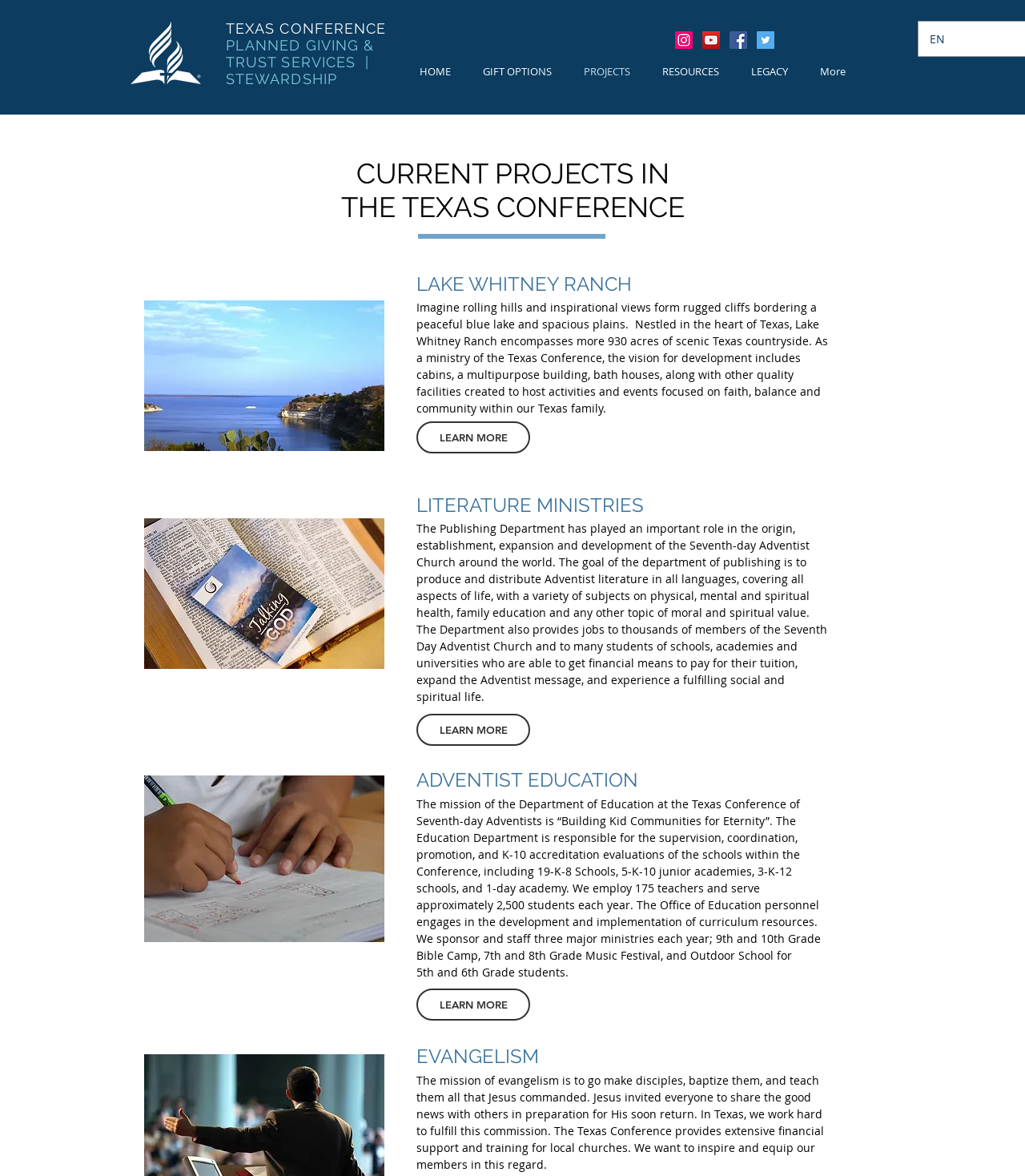Please identify and generate the text content of the webpage's main heading.

TEXAS CONFERENCE 
PLANNED GIVING & 
TRUST SERVICES  |
STEWARDSHIP